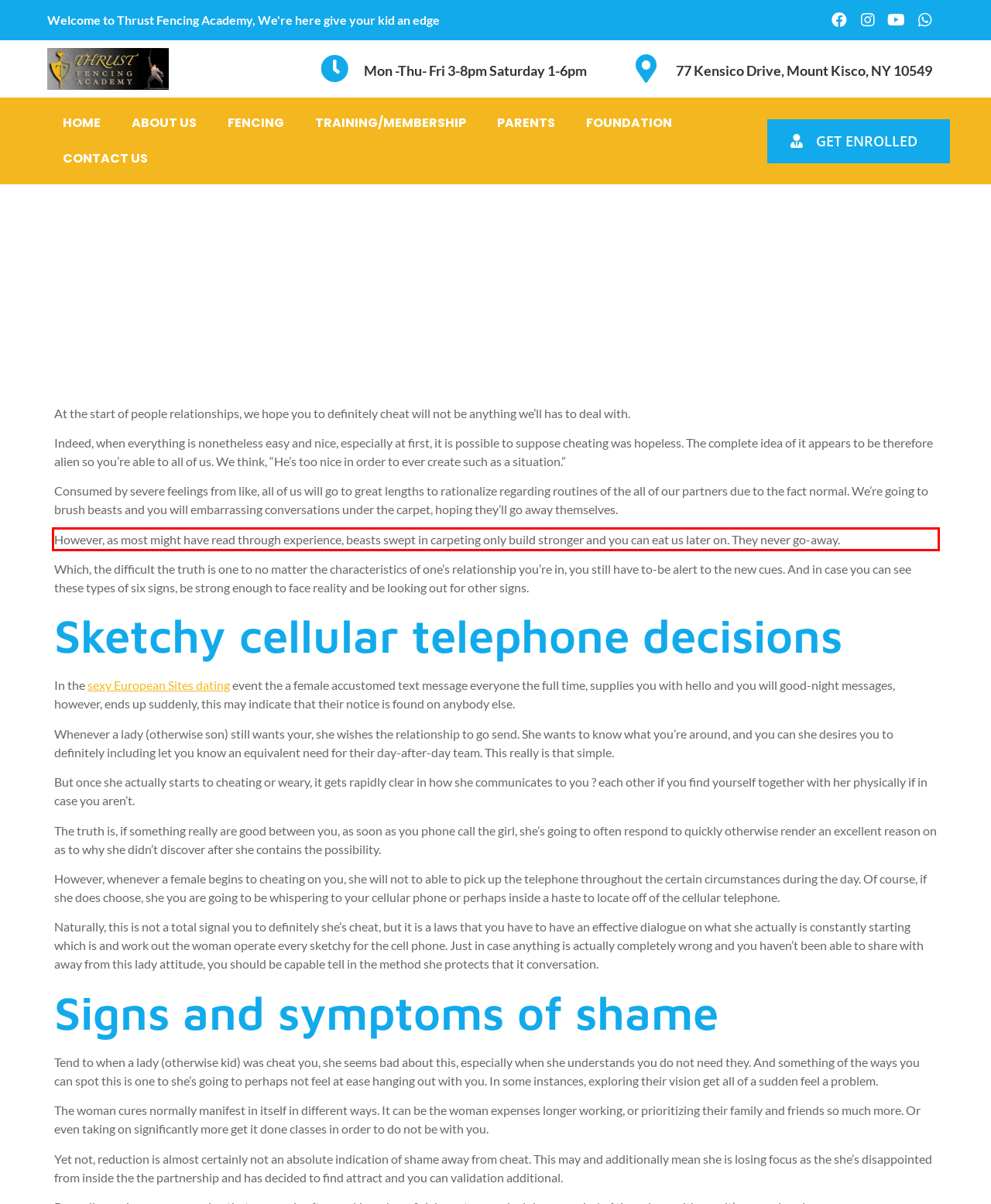With the provided screenshot of a webpage, locate the red bounding box and perform OCR to extract the text content inside it.

However, as most might have read through experience, beasts swept in carpeting only build stronger and you can eat us later on. They never go-away.